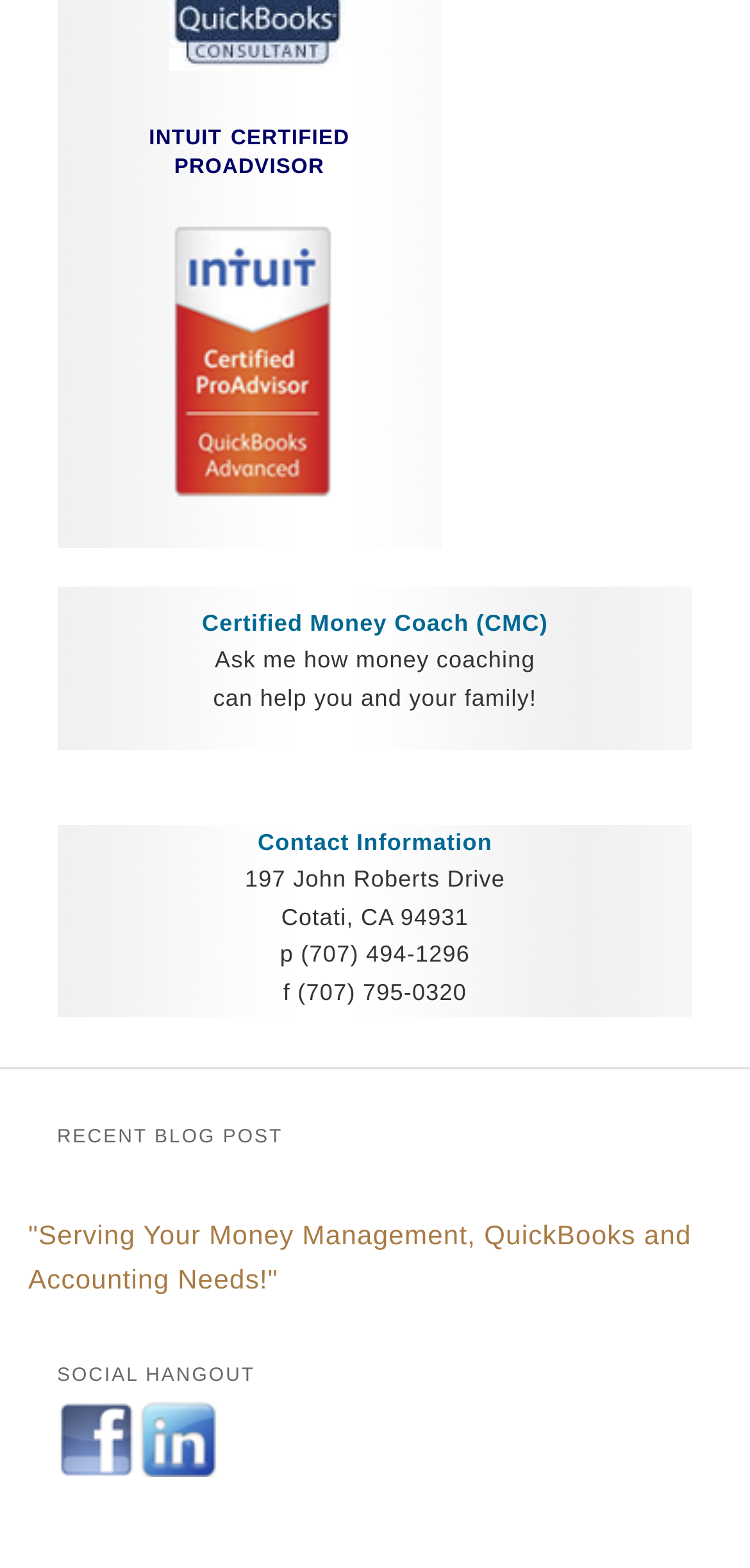Please provide the bounding box coordinates in the format (top-left x, top-left y, bottom-right x, bottom-right y). Remember, all values are floating point numbers between 0 and 1. What is the bounding box coordinate of the region described as: Certified Money Coach (CMC)

[0.269, 0.389, 0.731, 0.406]